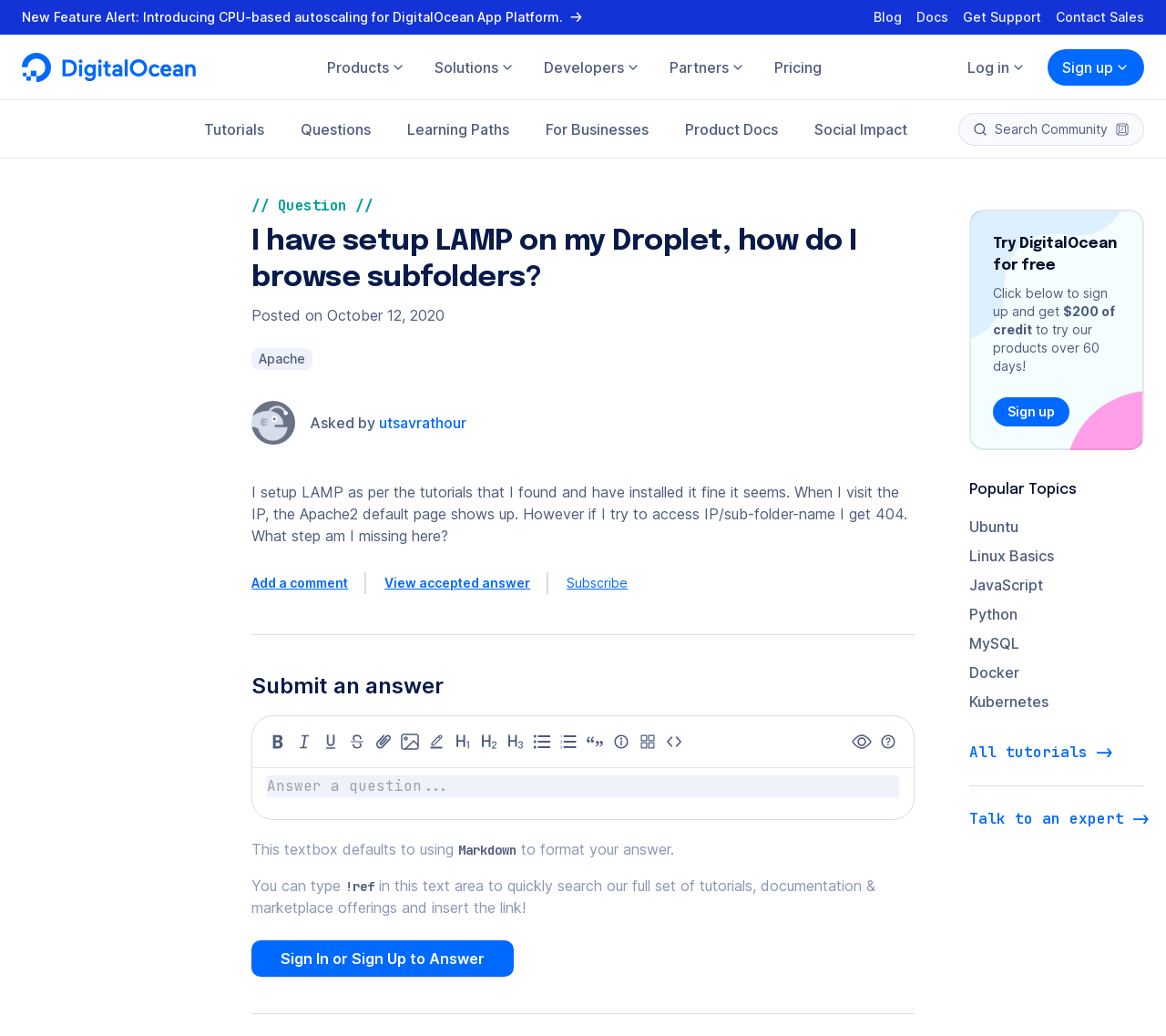Can you specify the bounding box coordinates of the area that needs to be clicked to fulfill the following instruction: "Click on the 'Blog' link"?

[0.749, 0.008, 0.773, 0.026]